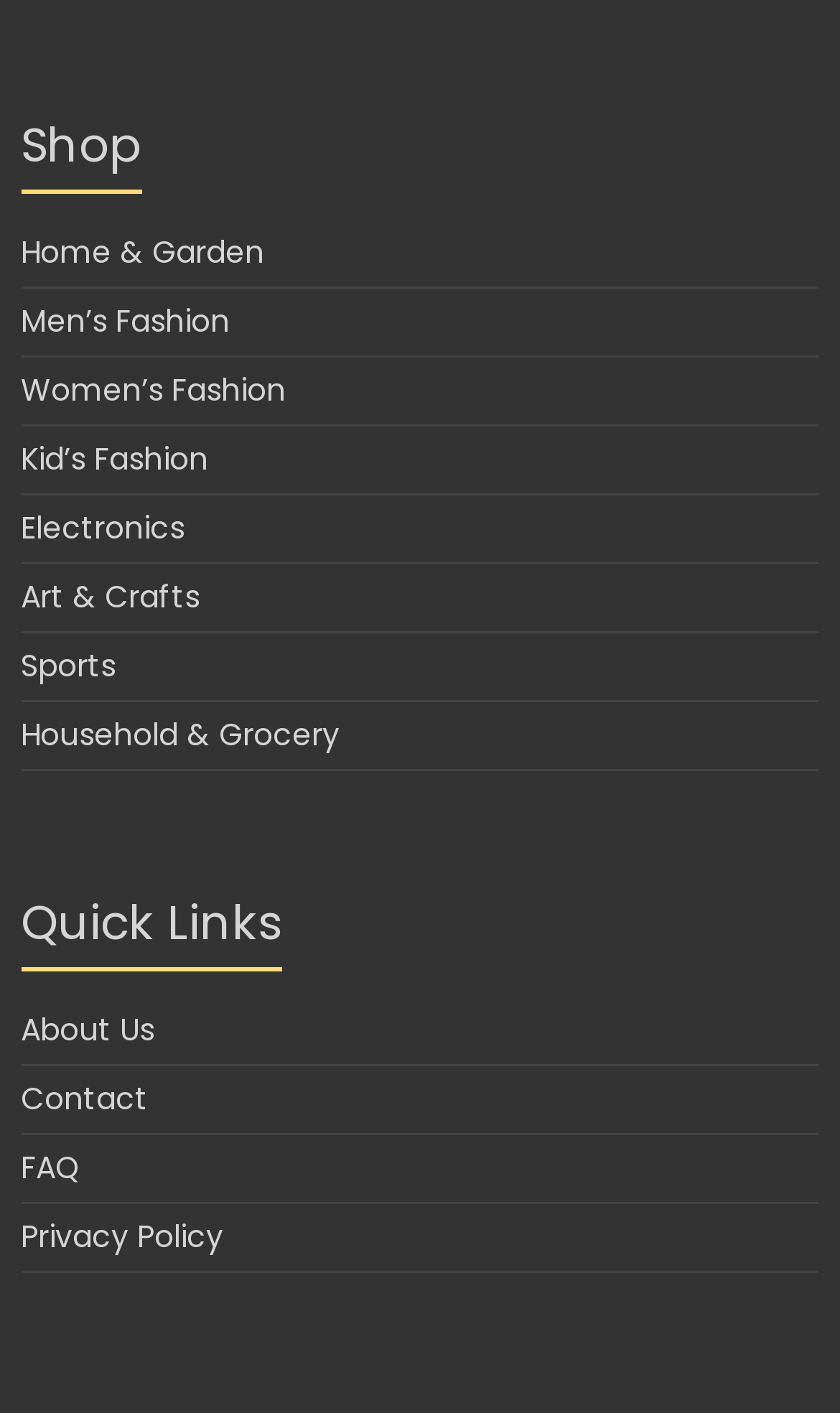Using the information shown in the image, answer the question with as much detail as possible: How many categories are available in the shop?

I counted the number of links under the 'Shop' heading, which are 'Home & Garden', 'Men’s Fashion', 'Women’s Fashion', 'Kid’s Fashion', 'Electronics', 'Art & Crafts', 'Sports', and 'Household & Grocery'. There are 8 categories in total.